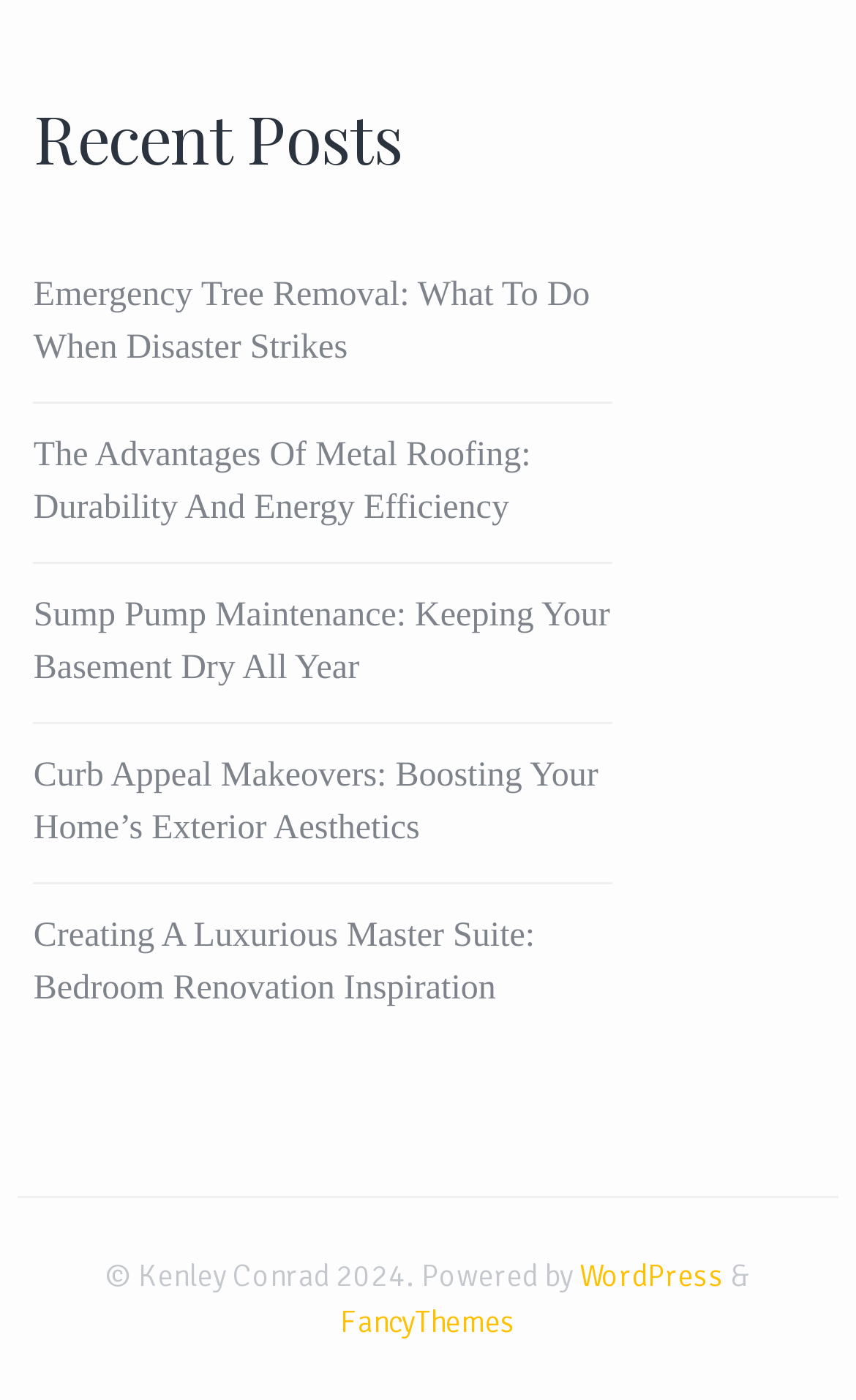Given the content of the image, can you provide a detailed answer to the question?
Who is the author of the website?

The copyright information at the bottom of the page states '© Kenley Conrad 2024', indicating that Kenley Conrad is the author or owner of the website.